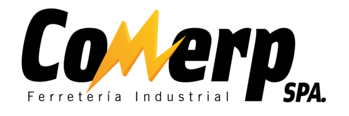Describe the image with as much detail as possible.

The image features the logo of "Comerpspa," a company focused on industrial hardware and supplies. The logo showcases a modern and energetic design, prominently featuring the stylized name "Comerpspa" in bold typography. The middle section has a dynamic yellow lightning bolt, symbolizing power and efficiency, which underscores the company's industrial theme. Below the name, the phrase "Ferretería Industrial" is displayed, indicating the company's specialization in providing industrial-level hardware solutions. Overall, the logo reflects a contemporary and professional branding suitable for a business in the industrial sector.